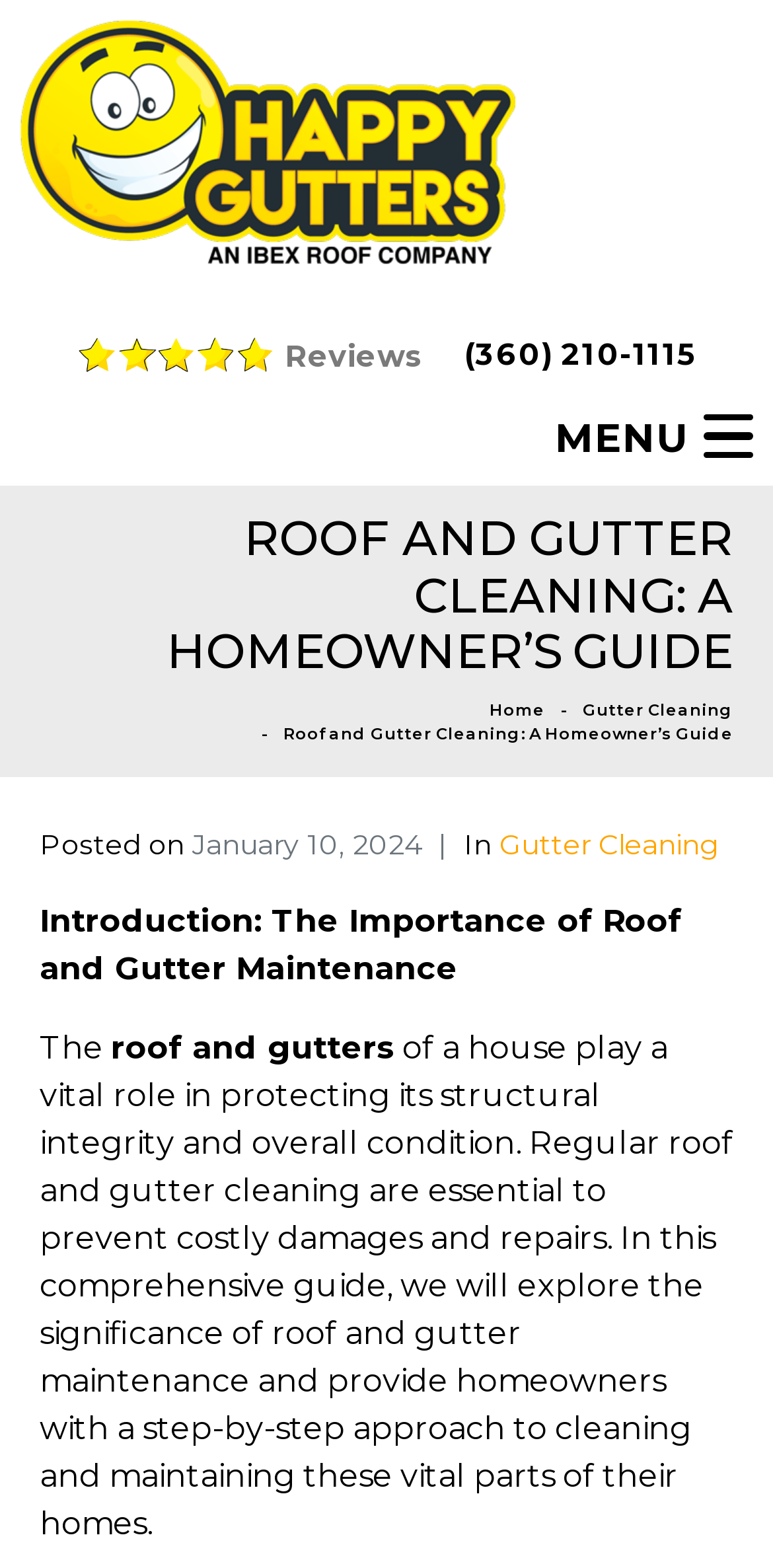Refer to the image and offer a detailed explanation in response to the question: What is the date of the posted article?

I found the date of the posted article by looking at the time element with the text 'January 10, 2024' which is located below the heading element, indicating that it is the date the article was posted.